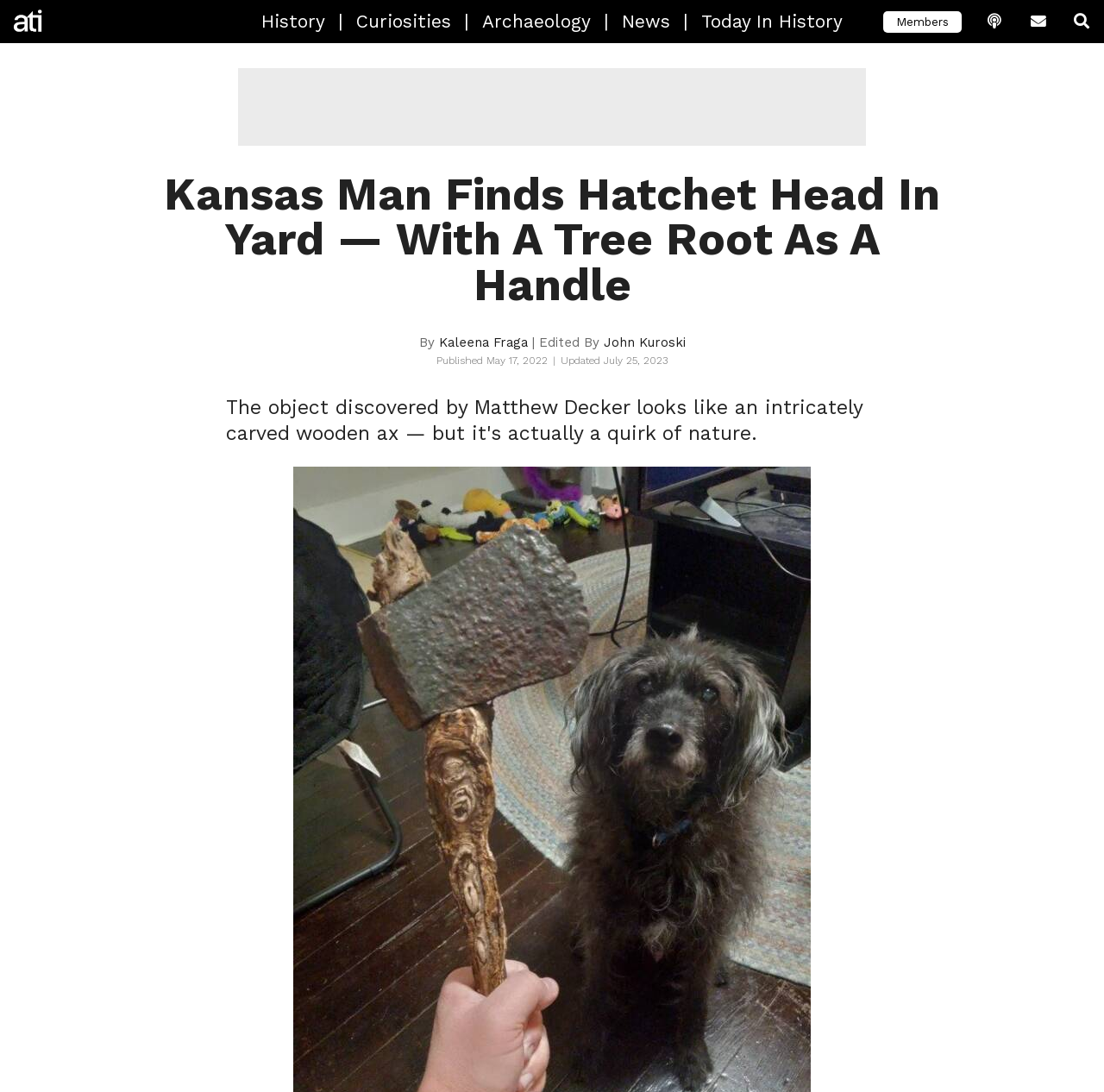Generate the text of the webpage's primary heading.

Kansas Man Finds Hatchet Head In Yard — With A Tree Root As A Handle